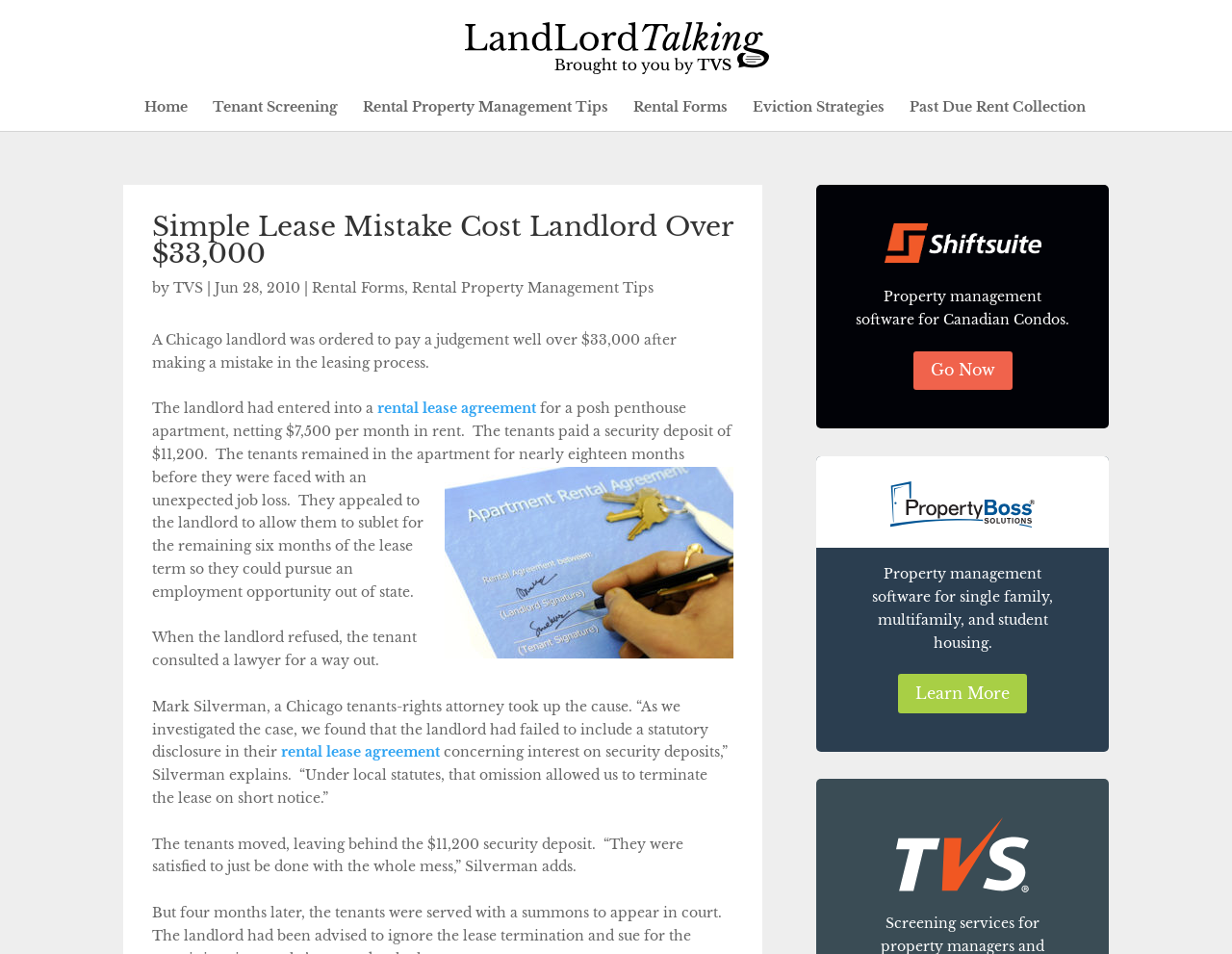Locate the bounding box coordinates of the element that should be clicked to fulfill the instruction: "Create a new account".

None